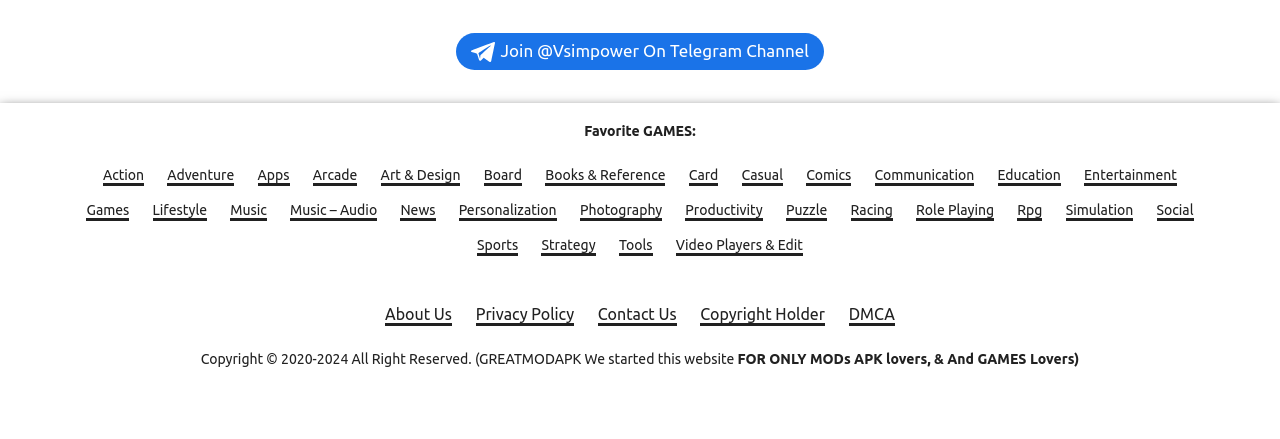What is the name of the Telegram channel mentioned on the webpage?
Carefully analyze the image and provide a thorough answer to the question.

The link at the top of the webpage mentions joining a Telegram channel, and the name of the channel is @Vsimpower.